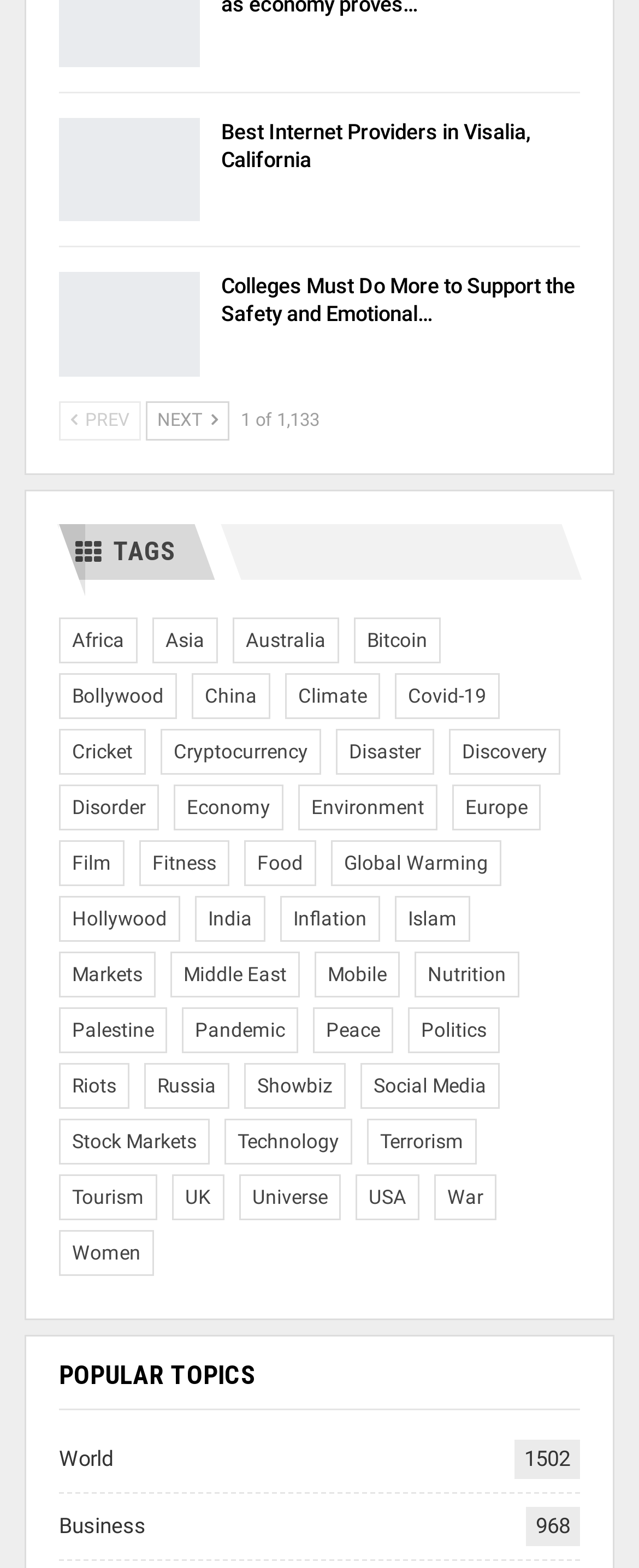What is the text on the 'Previous' button?
Answer the question with a single word or phrase, referring to the image.

PREV